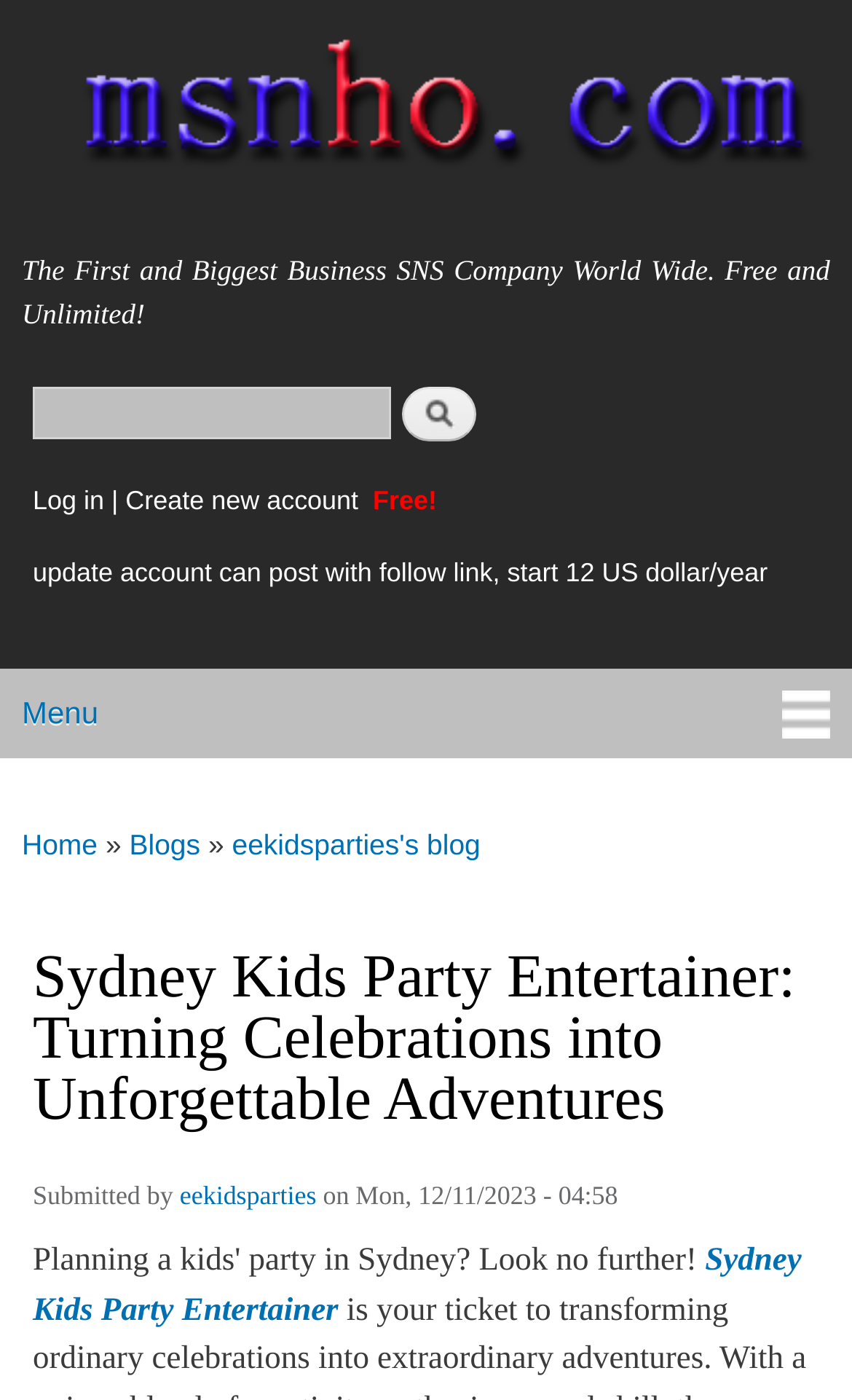Determine the bounding box coordinates of the section I need to click to execute the following instruction: "More actions". Provide the coordinates as four float numbers between 0 and 1, i.e., [left, top, right, bottom].

None